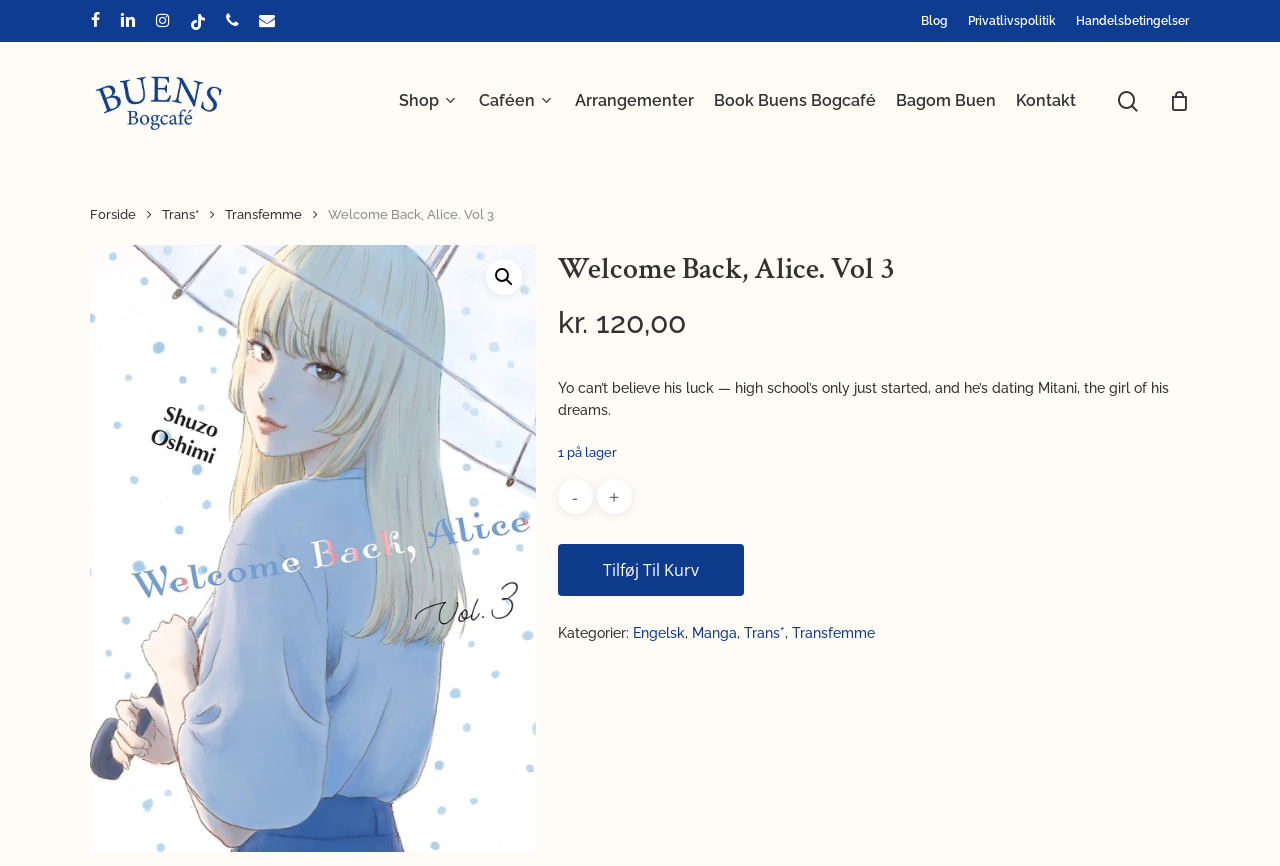With reference to the screenshot, provide a detailed response to the question below:
What categories does the book belong to?

I found the categories of the book by looking at the bottom section of the webpage, where I saw a static text element with the text 'Kategorier:' followed by several links with the category names. These categories are likely related to the book being described on the webpage.